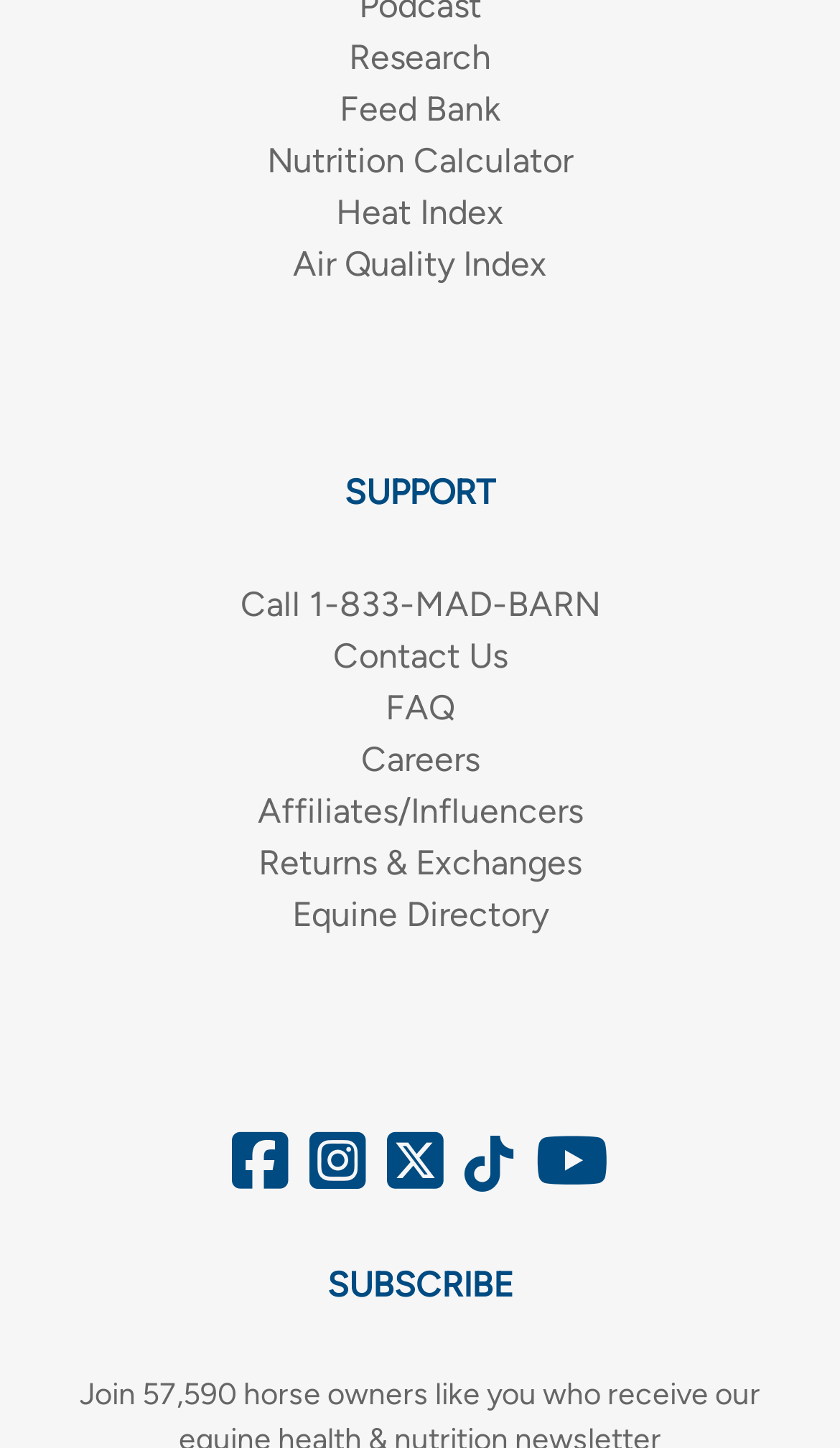Provide the bounding box coordinates in the format (top-left x, top-left y, bottom-right x, bottom-right y). All values are floating point numbers between 0 and 1. Determine the bounding box coordinate of the UI element described as: Affiliates/Influencers

[0.077, 0.543, 0.923, 0.579]